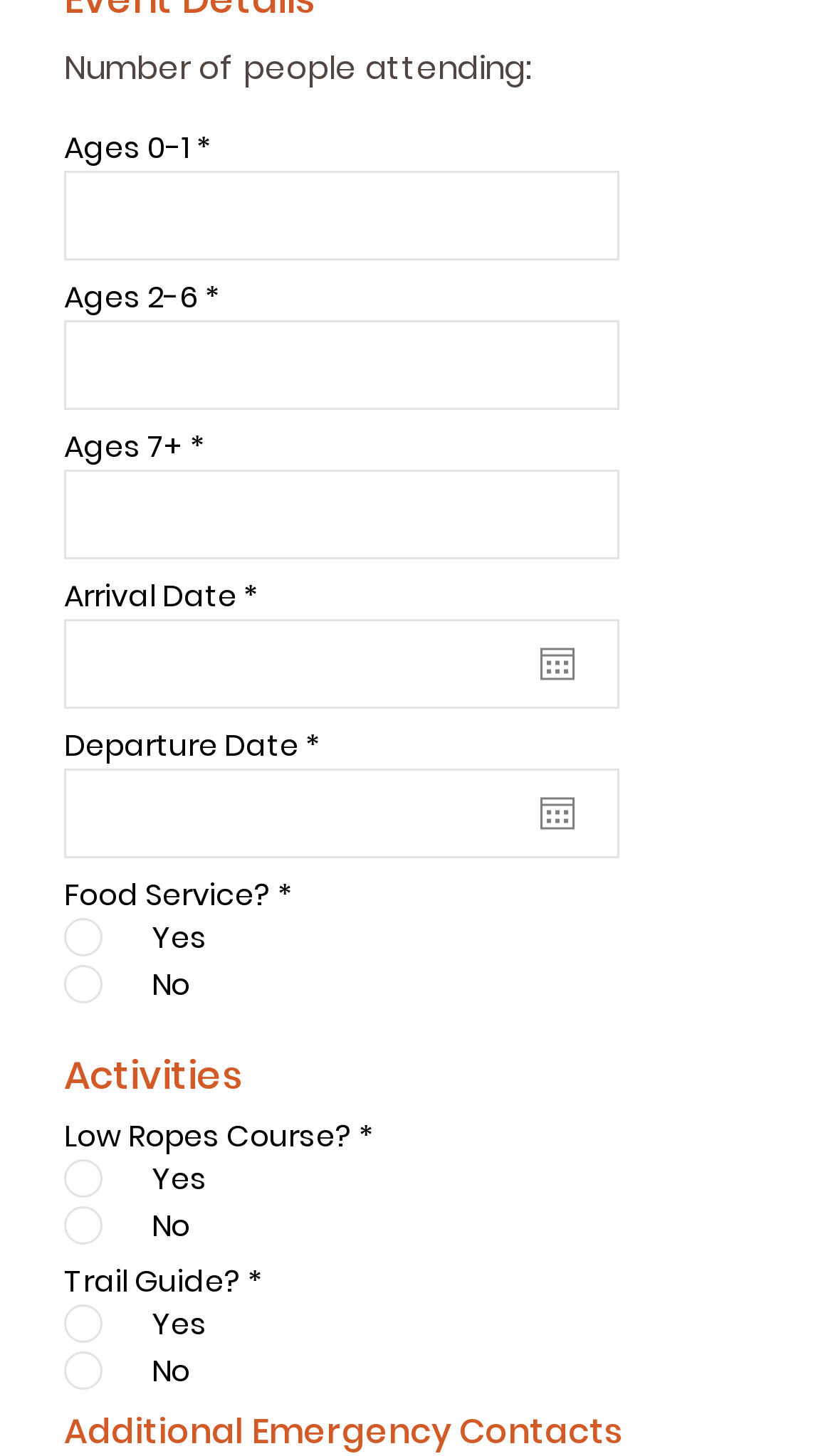Give the bounding box coordinates for the element described as: "title="Yelp"".

None